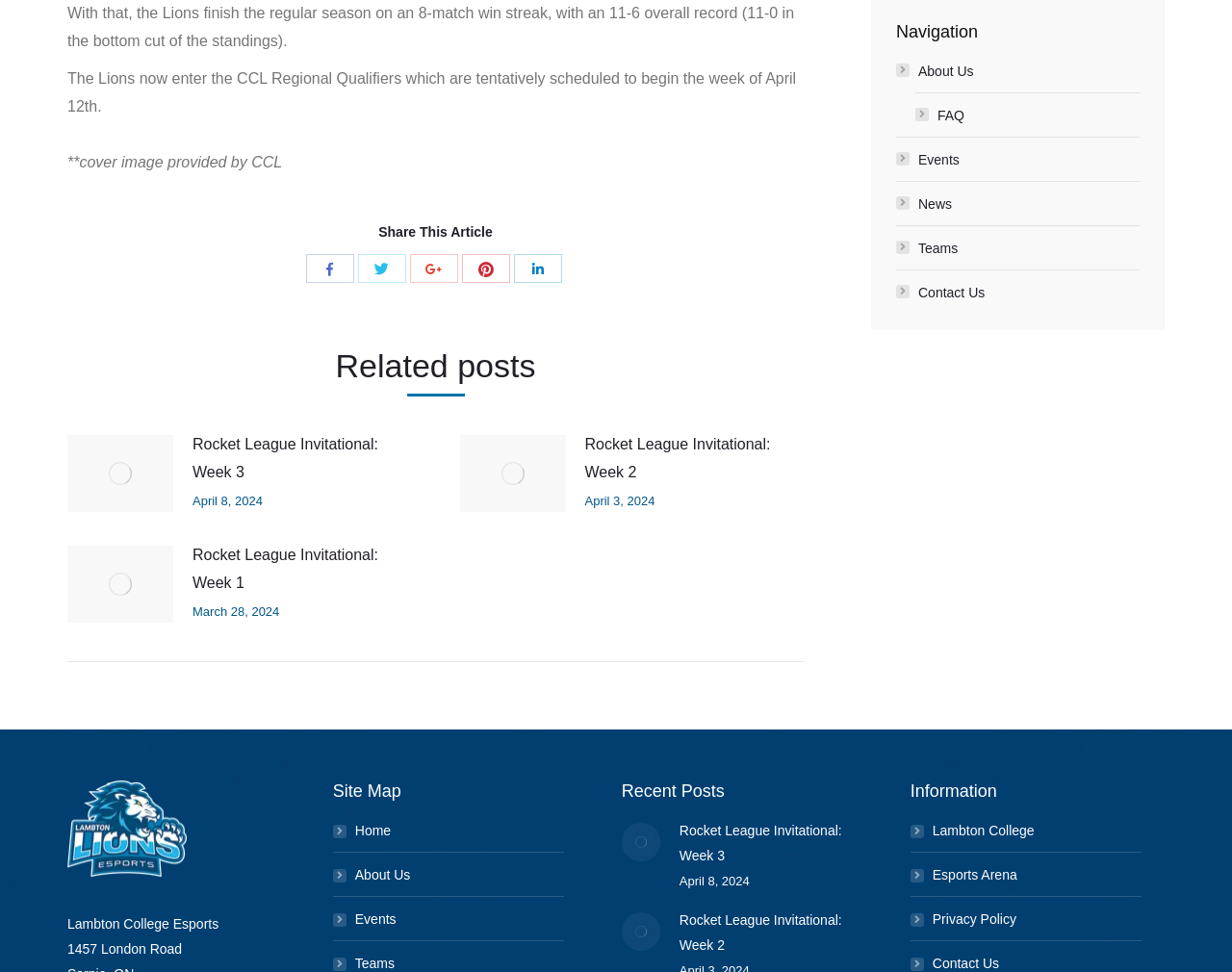Extract the bounding box for the UI element that matches this description: "Share with LinkedIn".

[0.417, 0.262, 0.456, 0.291]